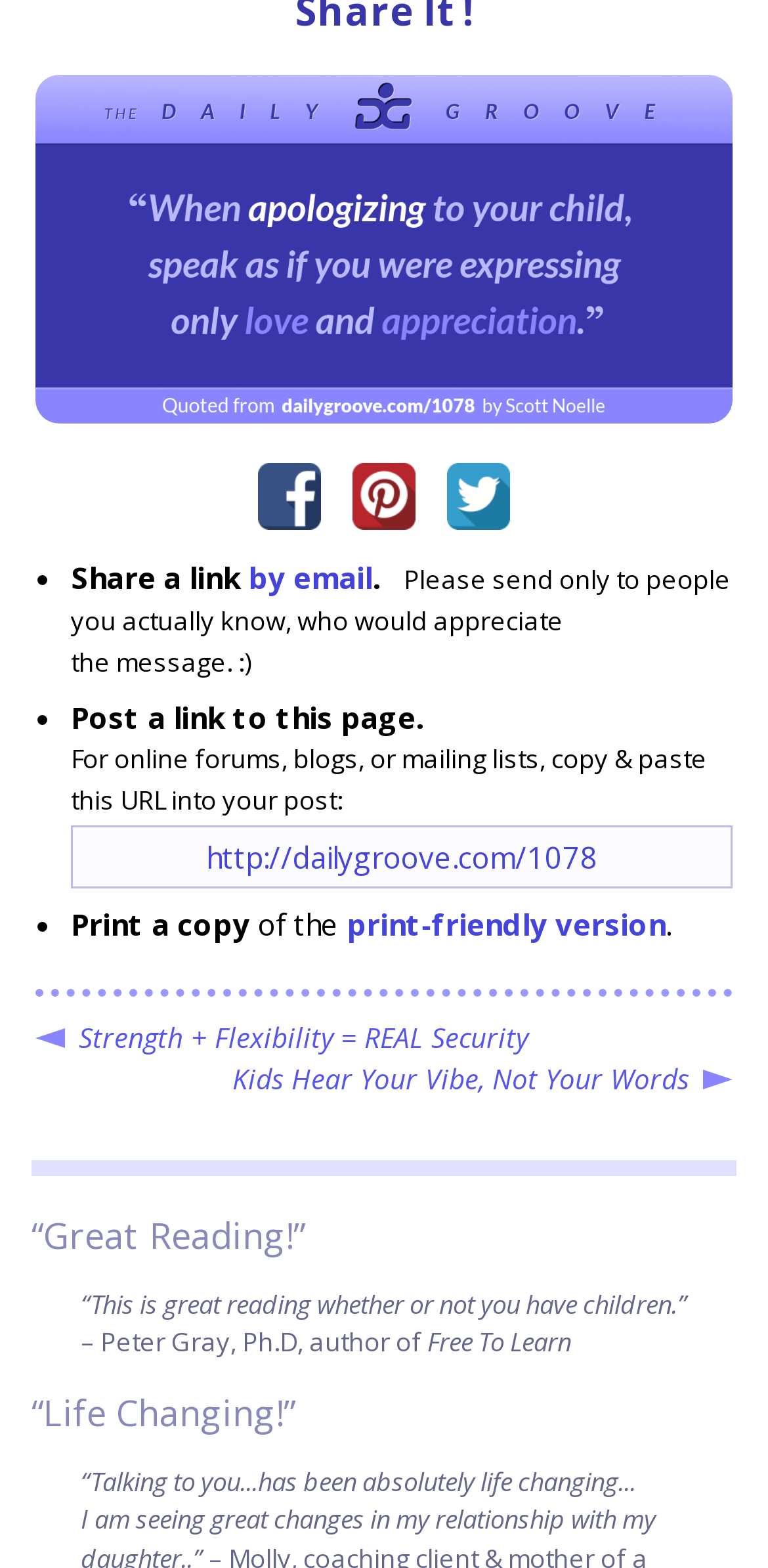Please respond to the question using a single word or phrase:
What is the URL for online forums, blogs, or mailing lists?

http://dailygroove.com/1078